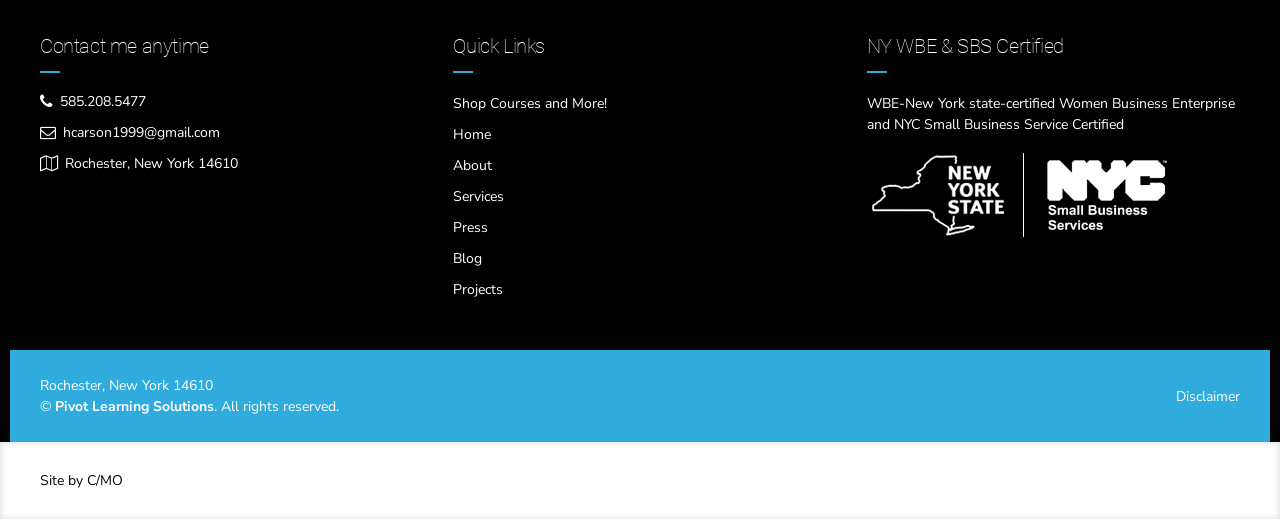Locate the bounding box coordinates of the element that needs to be clicked to carry out the instruction: "Read the blog post by Kim Doyal". The coordinates should be given as four float numbers ranging from 0 to 1, i.e., [left, top, right, bottom].

None